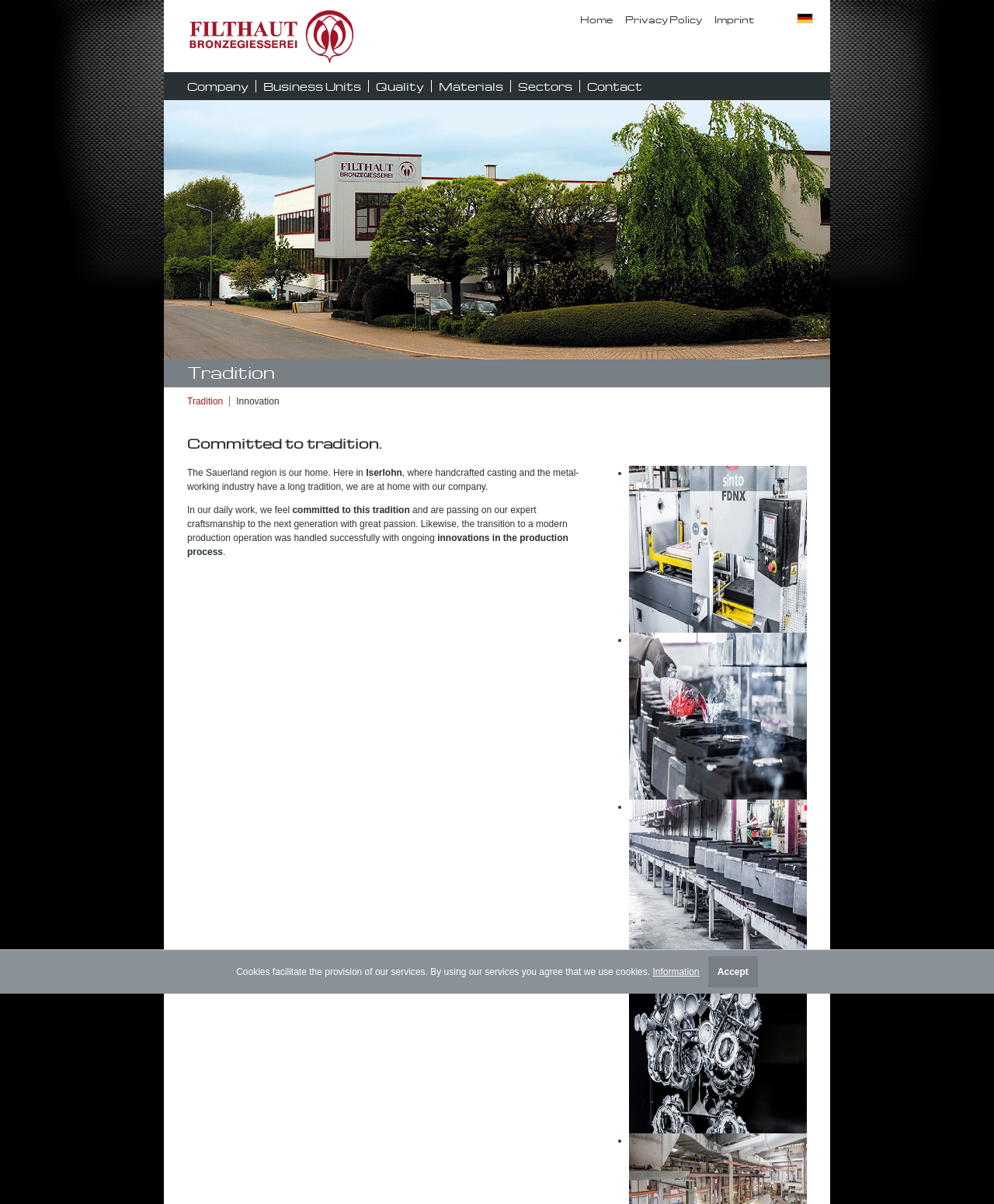Answer this question in one word or a short phrase: What is the company's approach to production?

modern production operation